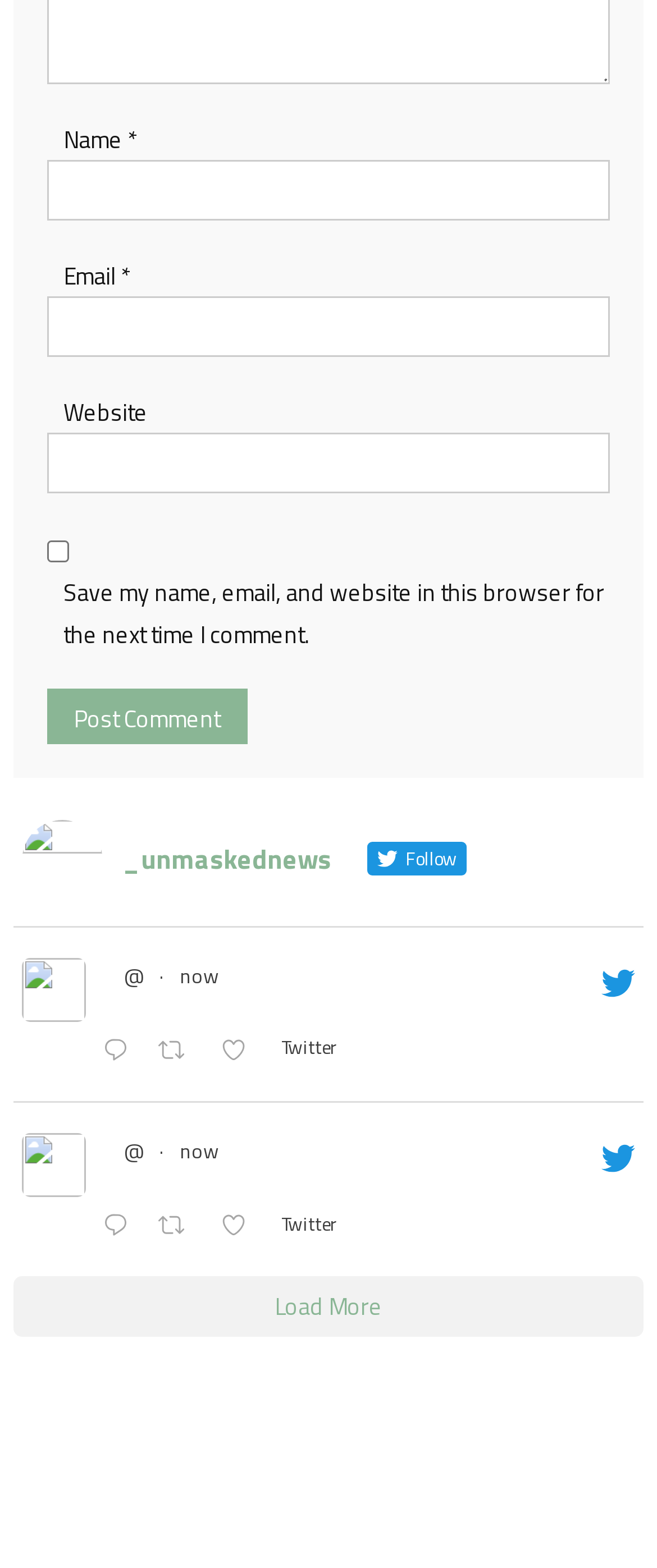Provide a short answer using a single word or phrase for the following question: 
How many links are there in the webpage?

13